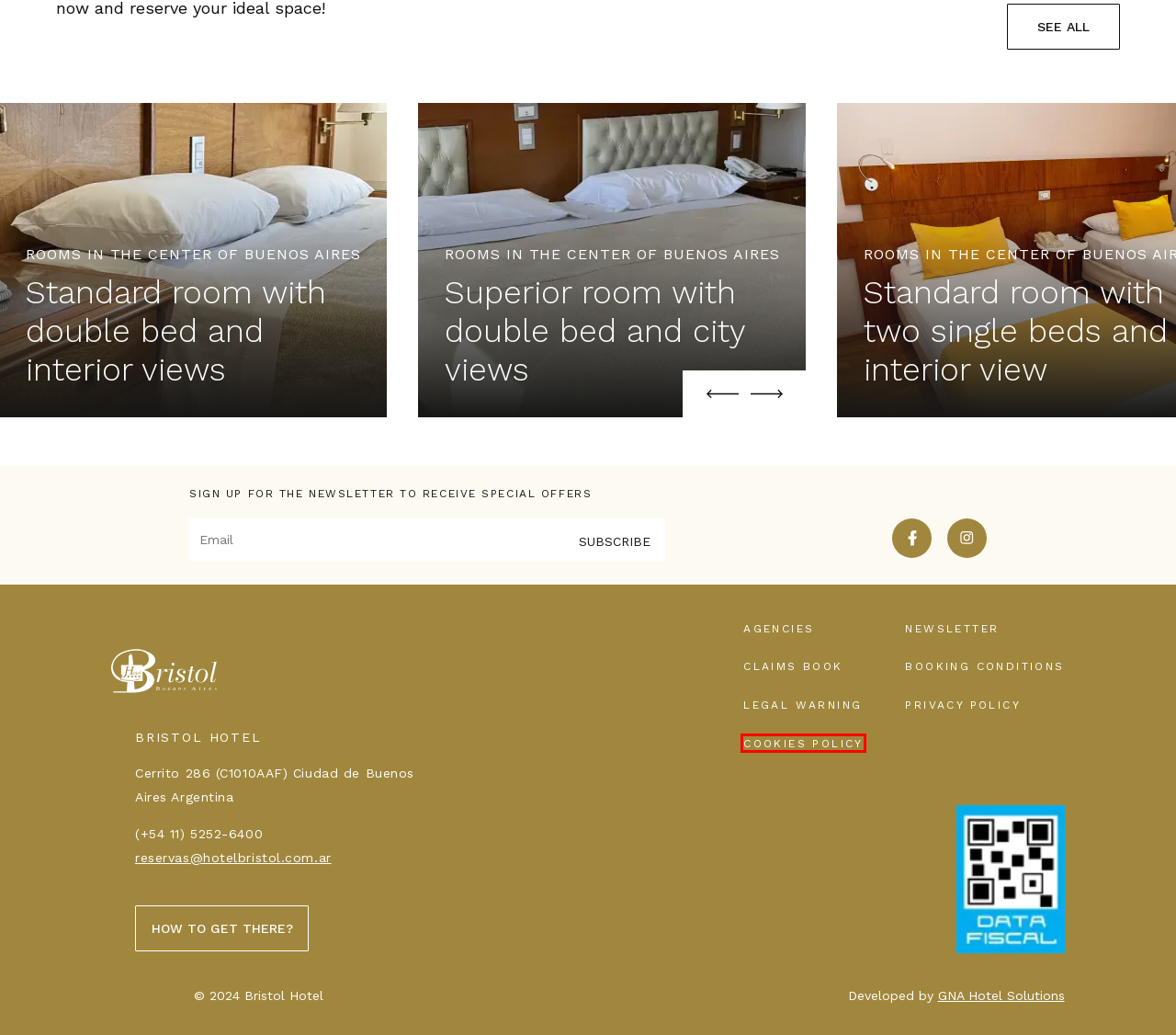Examine the screenshot of a webpage with a red rectangle bounding box. Select the most accurate webpage description that matches the new webpage after clicking the element within the bounding box. Here are the candidates:
A. Privacy policy - Bristol Hotel, Buenos Aires
B. Online complaints book - Bristol Hotel, Buenos Aires
C. Legal warning - Bristol Hotel, Buenos Aires
D. Access for agencies and companies - Bristol Hotel
E. Cookie policy - Bristol Hotel, Buenos Aires
F. My booking - Bristol Hotel in Buenos Aires, Argentina
G. Booking conditions - Bristol Hotel, Buenos Aires
H. Newsletter - Bristol Hotel, Buenos Aires (Argentina)

E